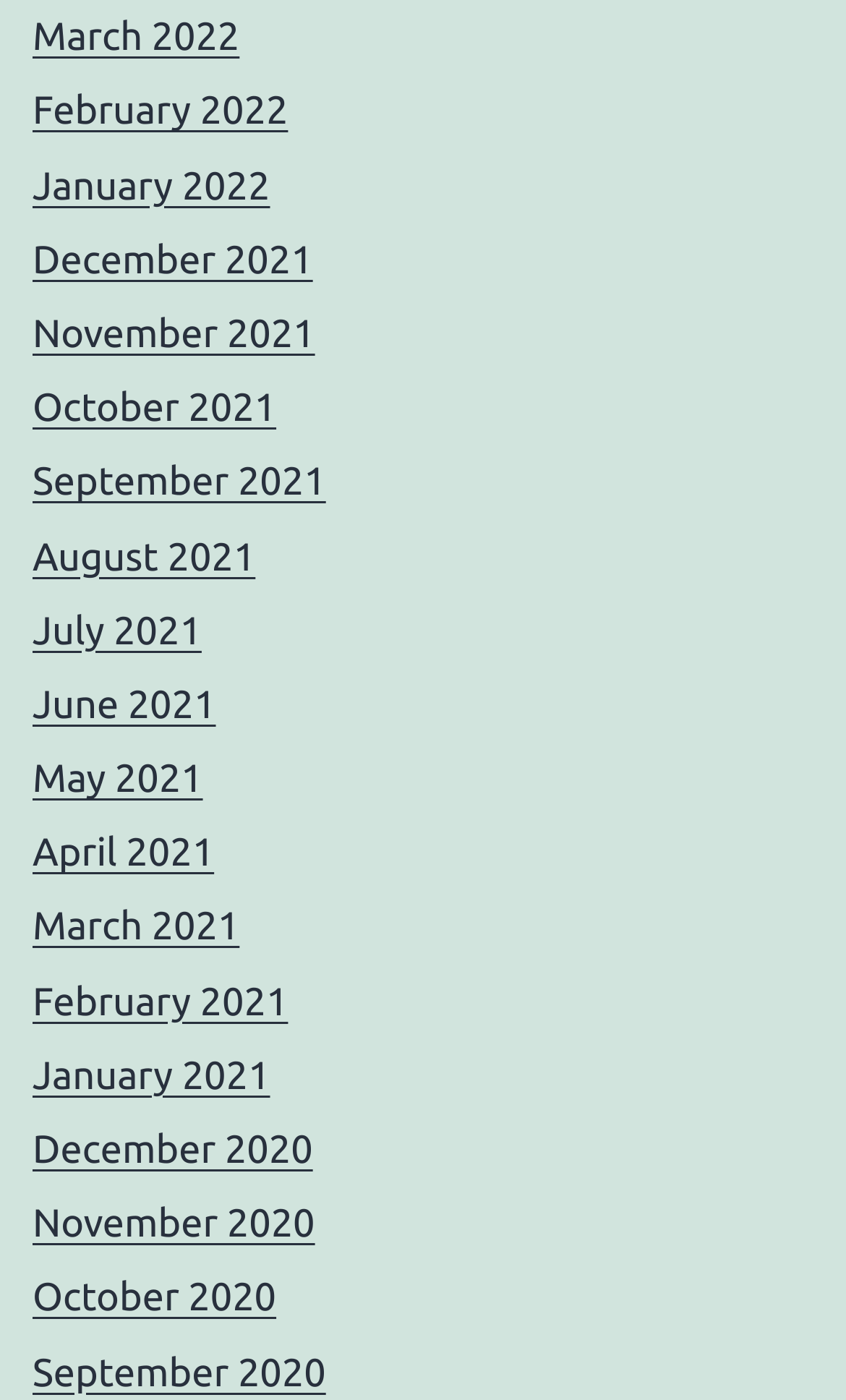Could you please study the image and provide a detailed answer to the question:
Are the links sorted in ascending or descending order?

I looked at the list of links and found that the latest month ('March 2022') is at the top, and the earliest month ('September 2020') is at the bottom, indicating that the links are sorted in descending order.